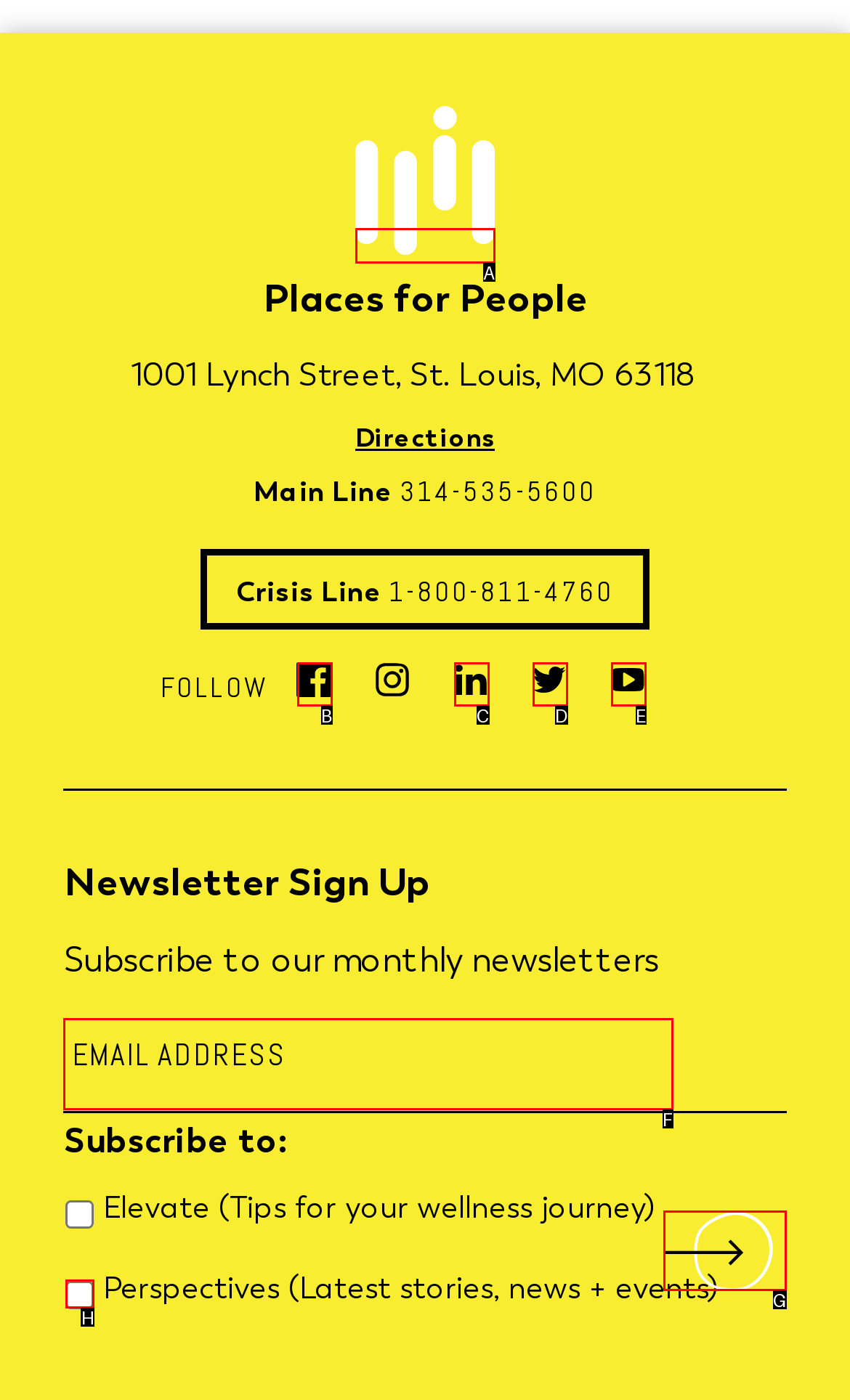Find the option you need to click to complete the following instruction: Subscribe to the newsletter
Answer with the corresponding letter from the choices given directly.

G